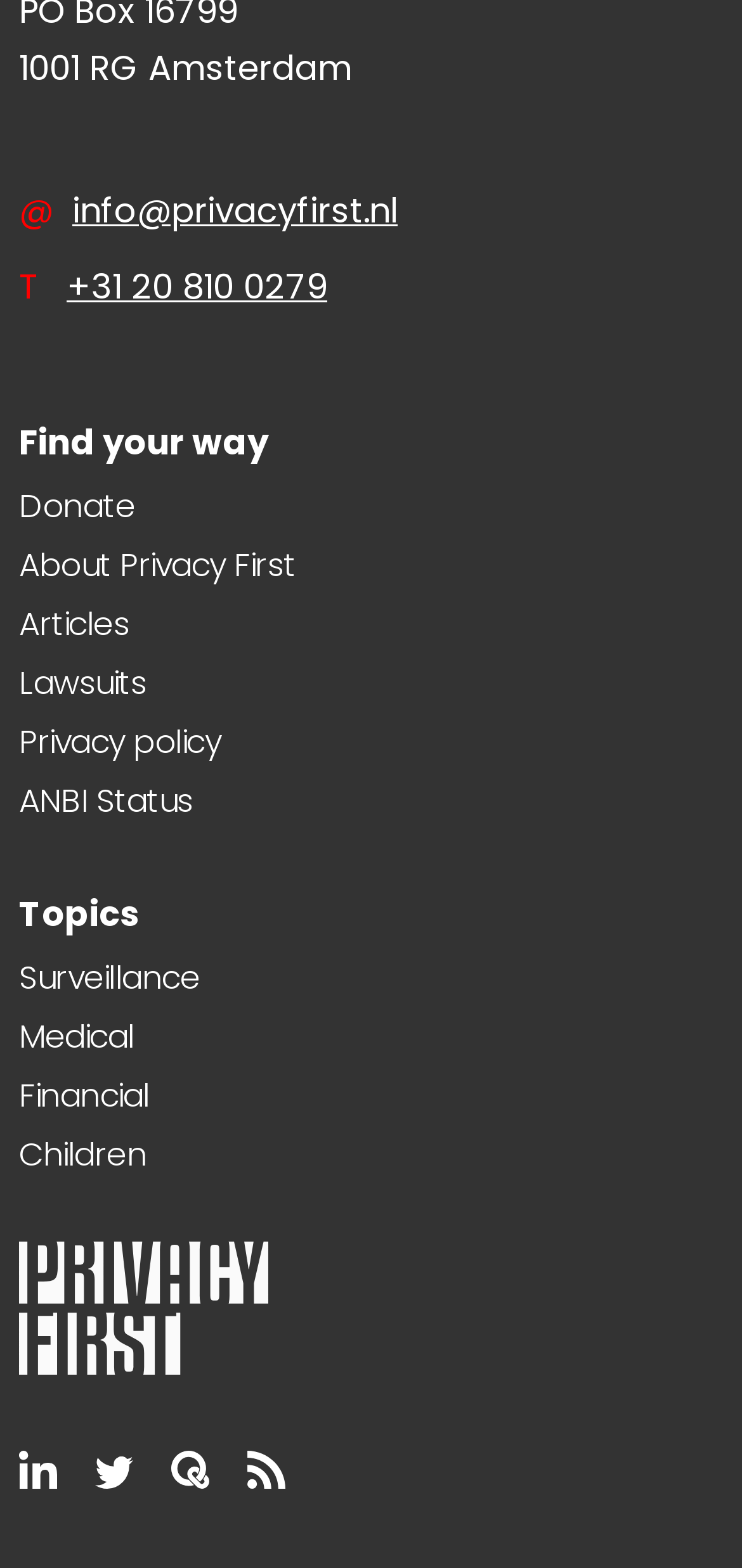How can I contact the organization?
Respond to the question with a well-detailed and thorough answer.

The organization can be contacted through email or phone as indicated by the '@' symbol followed by the email address 'info@privacyfirst.nl' and the phone number '+31 20 810 0279'.